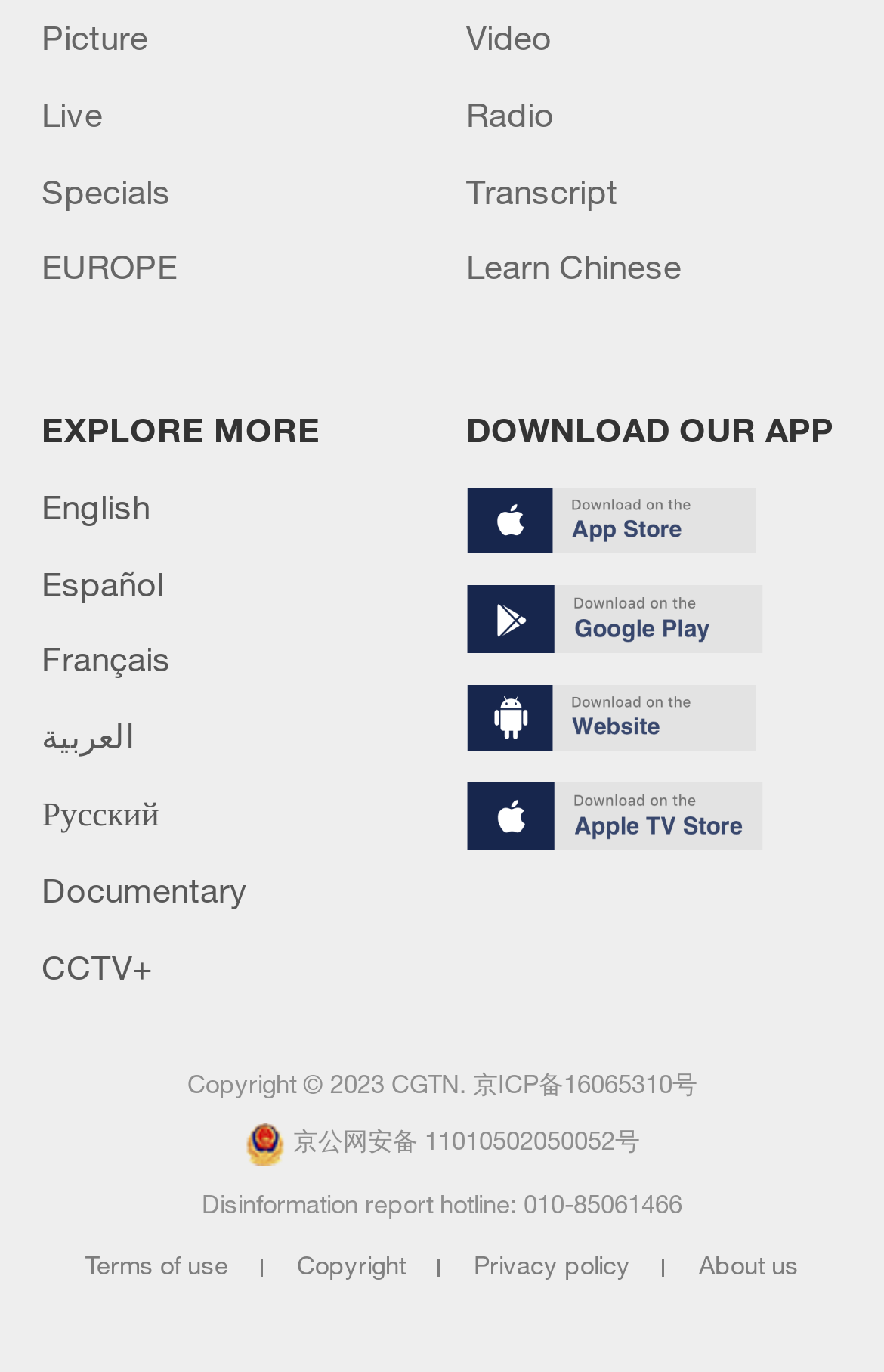How many language options are available?
Based on the screenshot, respond with a single word or phrase.

5